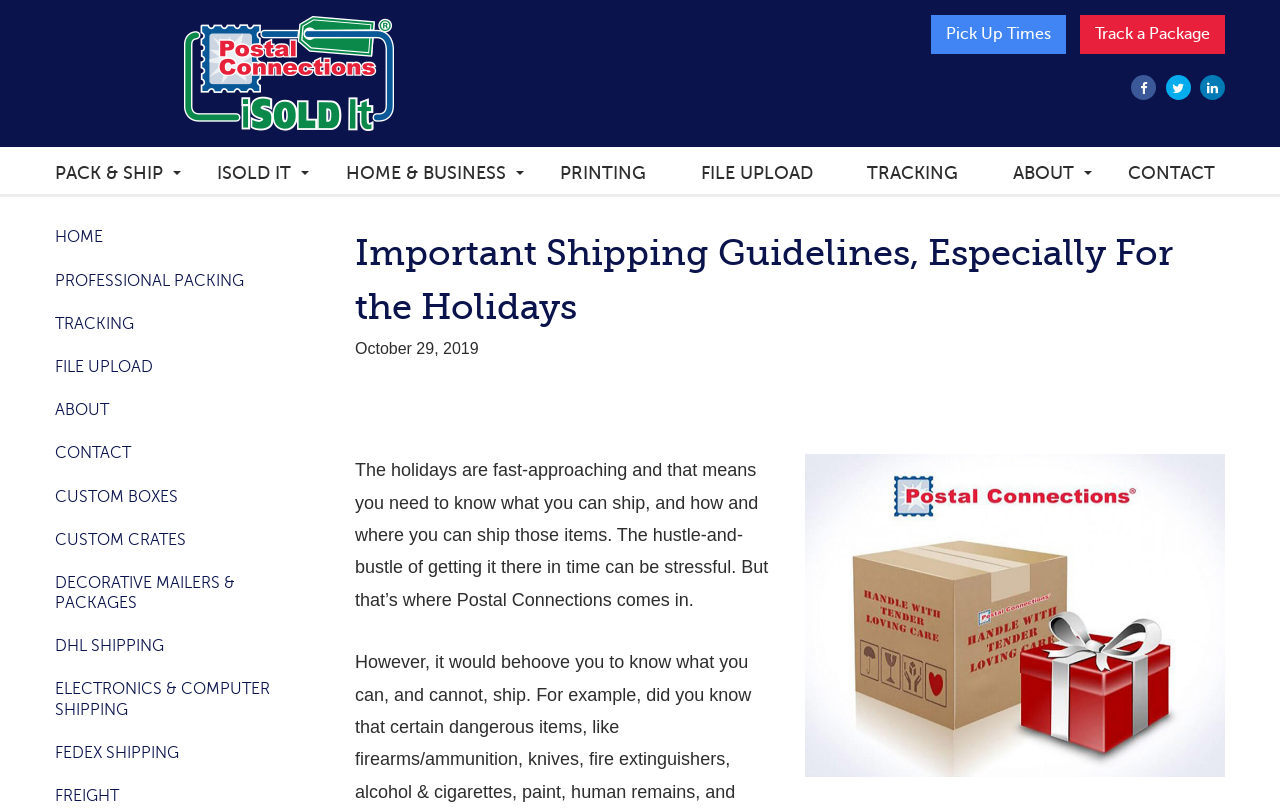What is the date mentioned on the webpage?
Look at the image and respond with a single word or a short phrase.

October 29, 2019